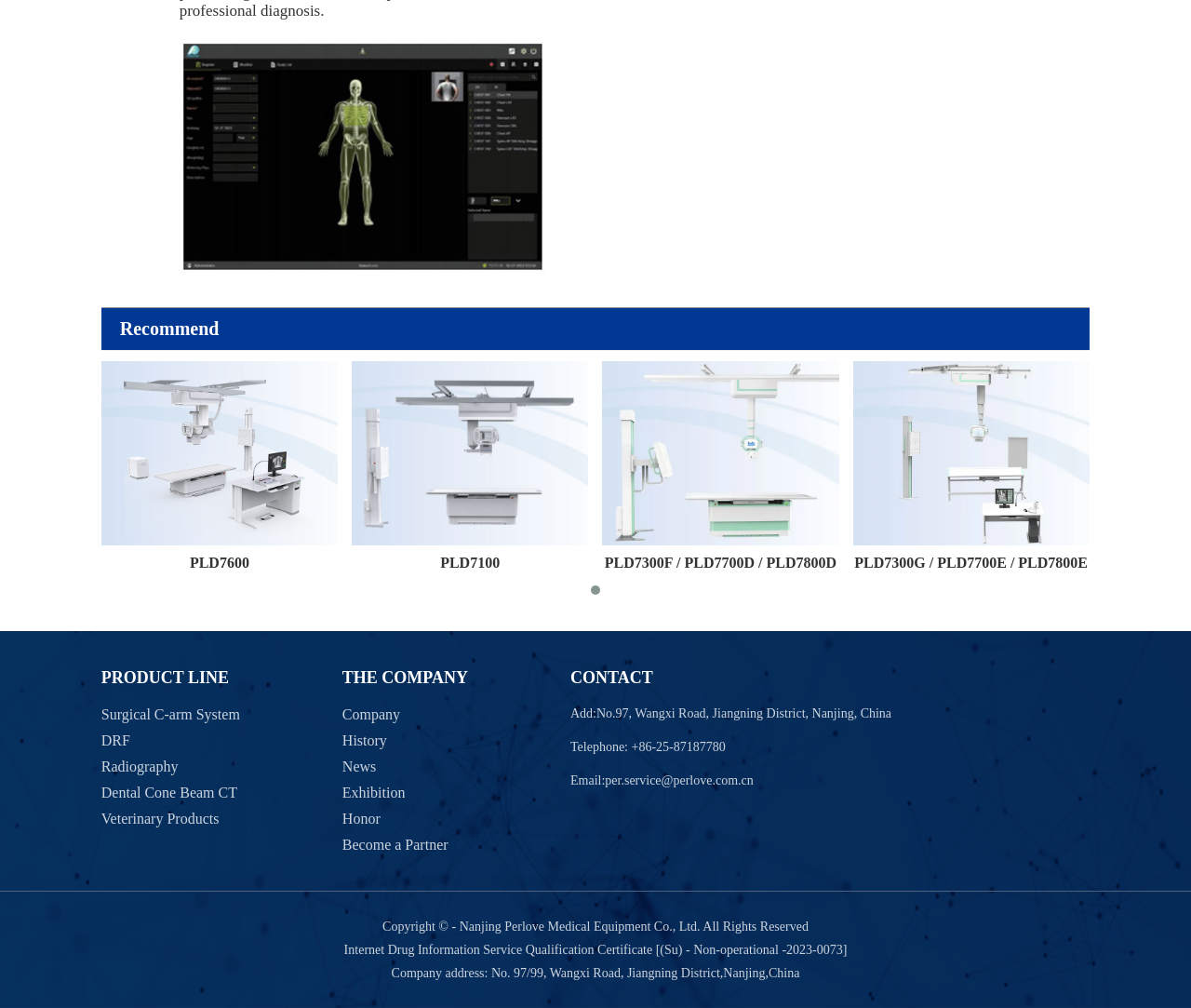Show the bounding box coordinates of the region that should be clicked to follow the instruction: "View the Surgical C-arm System page."

[0.085, 0.701, 0.201, 0.726]